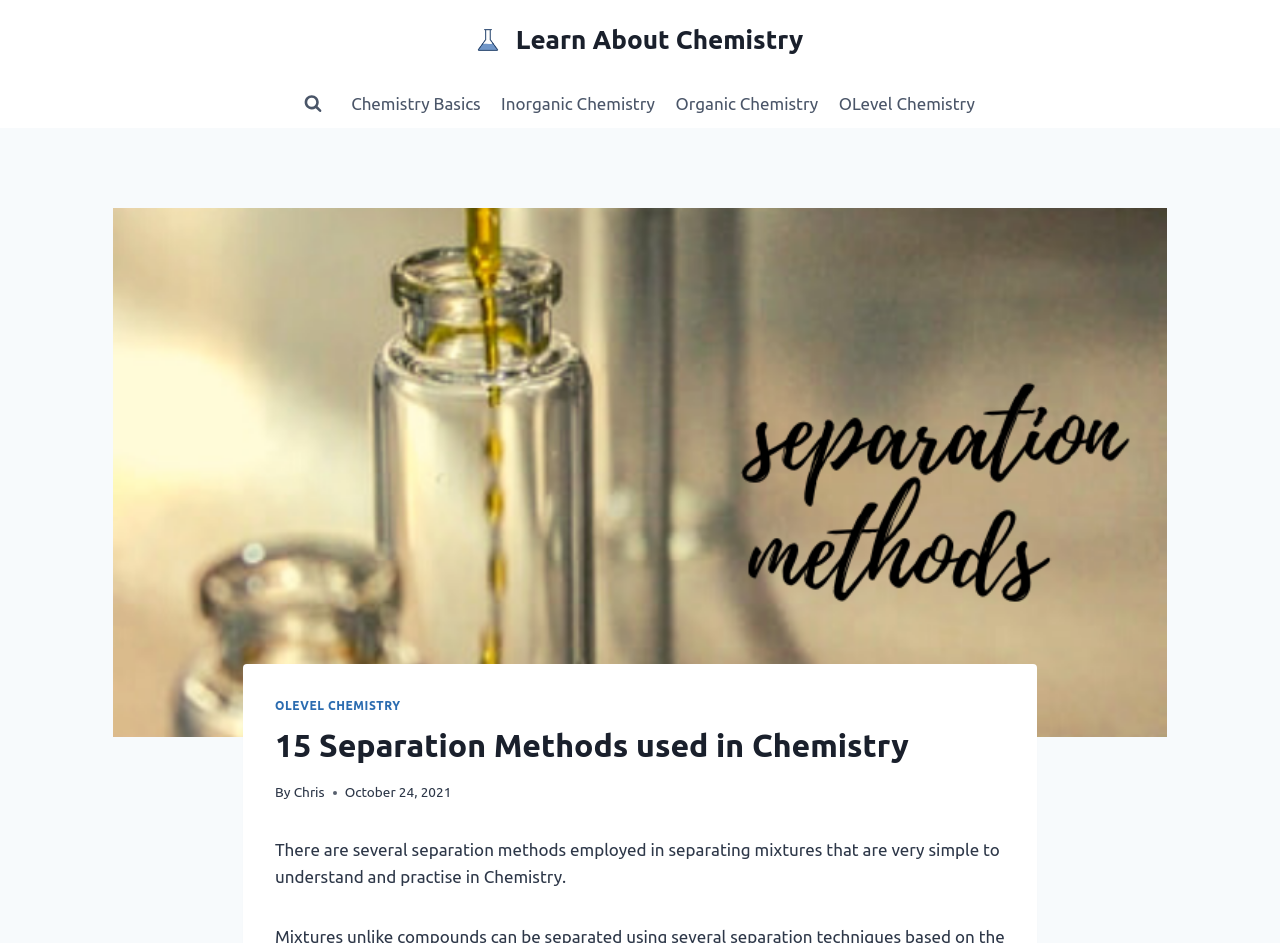Describe every aspect of the webpage comprehensively.

The webpage is about separation methods in chemistry, with a focus on 15 specific methods. At the top left, there is a link to "Learn About Chemistry" accompanied by a small image with the same text. Below this, a button labeled "View Search Form" is located. To the right of the button, a navigation menu with five links is situated, including "Chemistry Basics", "Inorganic Chemistry", "Organic Chemistry", and "OLevel Chemistry".

The main content of the page is an image that takes up most of the screen, with a header section at the top. The header section contains a link to "OLEVEL CHEMISTRY", a heading that reads "15 Separation Methods used in Chemistry", and information about the author, "Chris", and the publication date, "October 24, 2021". Below the header section, a paragraph of text explains that there are several separation methods employed in separating mixtures that are simple to understand and practice in chemistry.